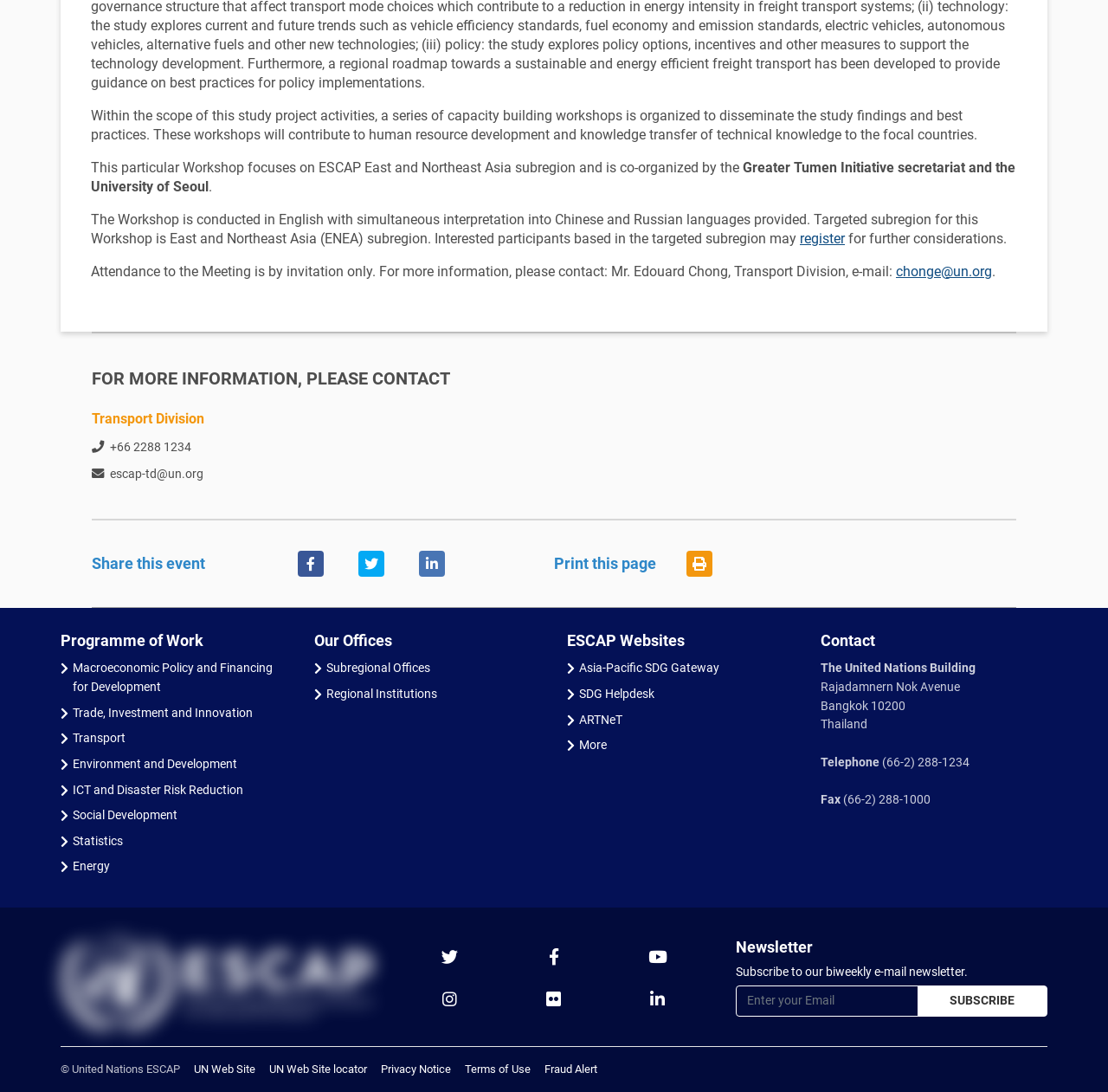Given the element description, predict the bounding box coordinates in the format (top-left x, top-left y, bottom-right x, bottom-right y), using floating point numbers between 0 and 1: Regional Institutions

[0.294, 0.627, 0.394, 0.644]